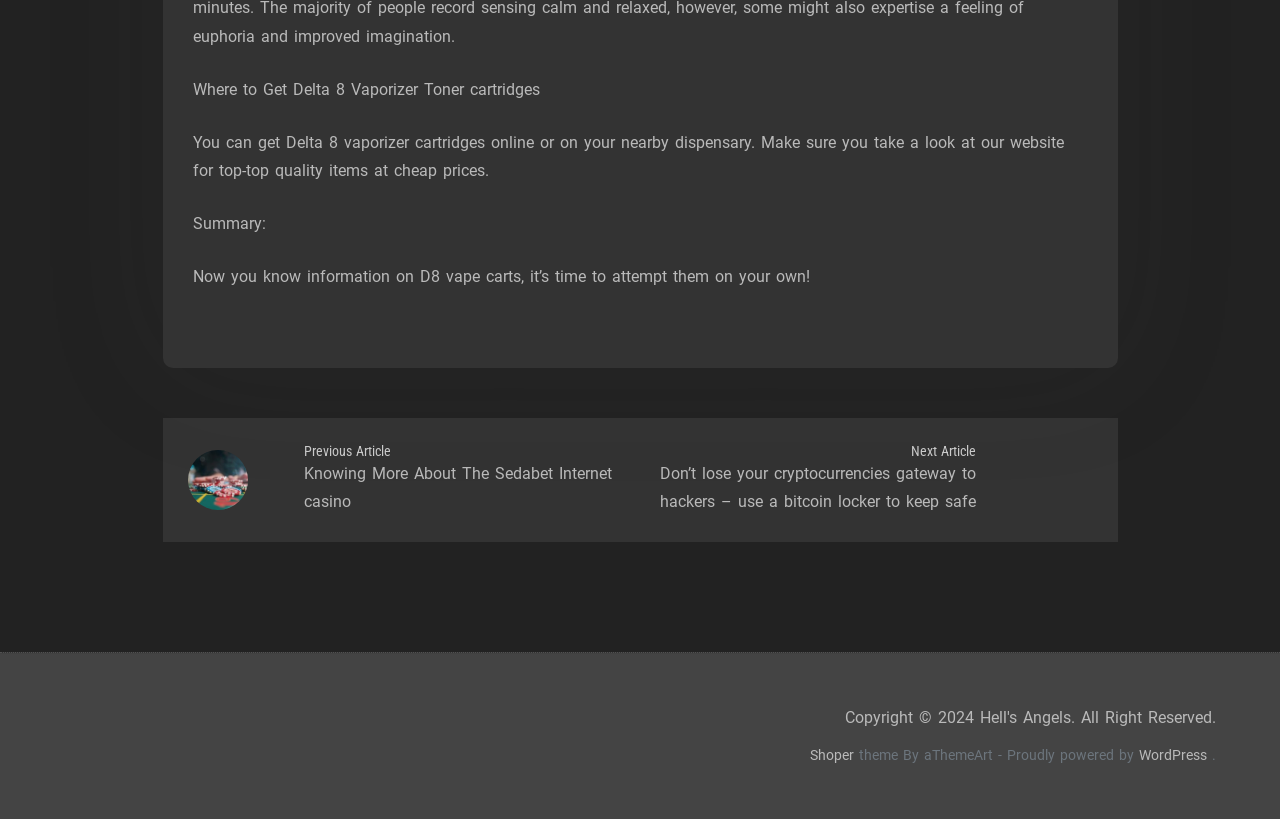Mark the bounding box of the element that matches the following description: "Shoper".

[0.633, 0.912, 0.667, 0.933]